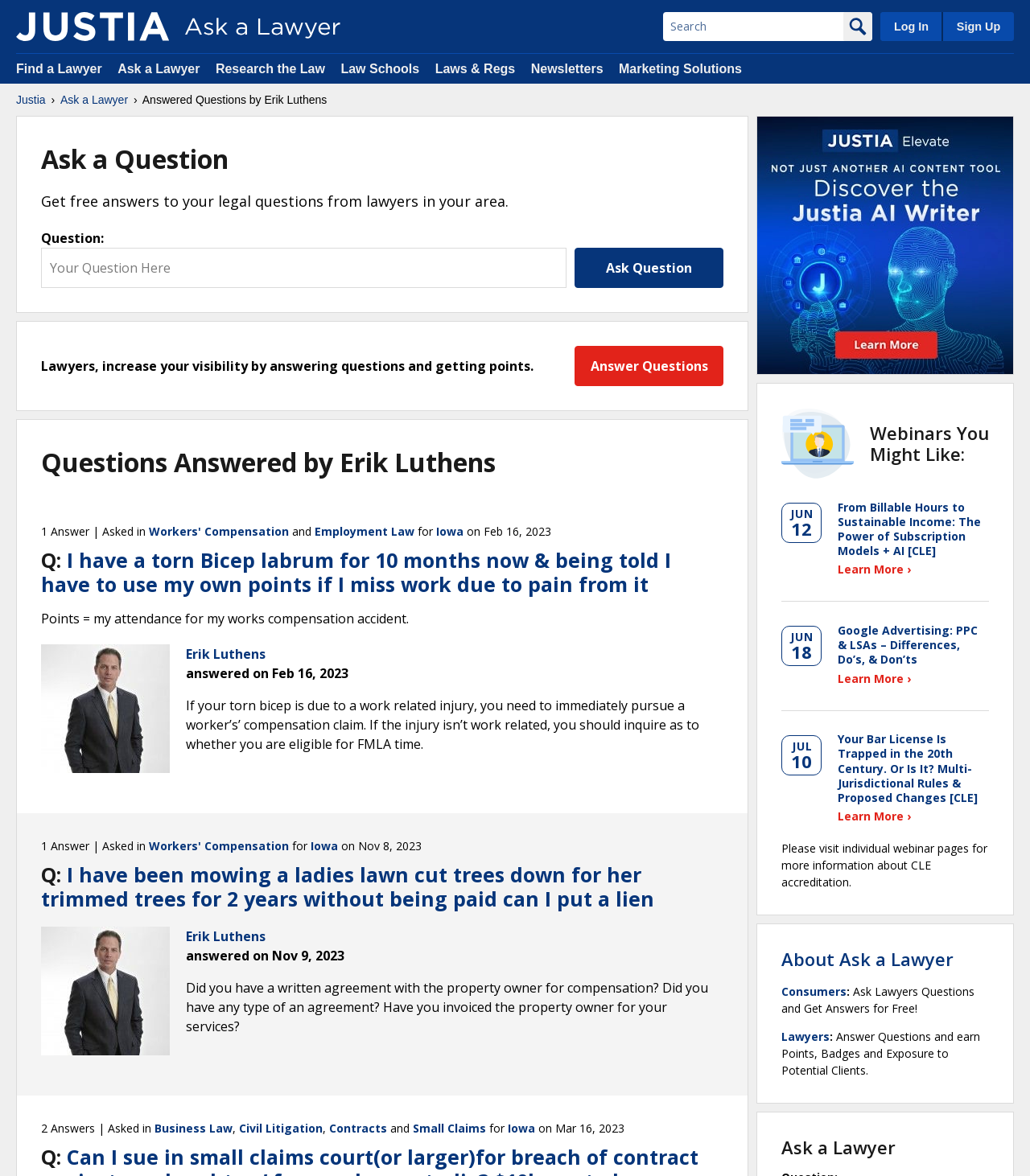How many years has the person been mowing the lady's lawn?
Answer the question in as much detail as possible.

I found the answer by reading the second question and noticing that the person has been mowing the lady's lawn for 2 years without being paid.